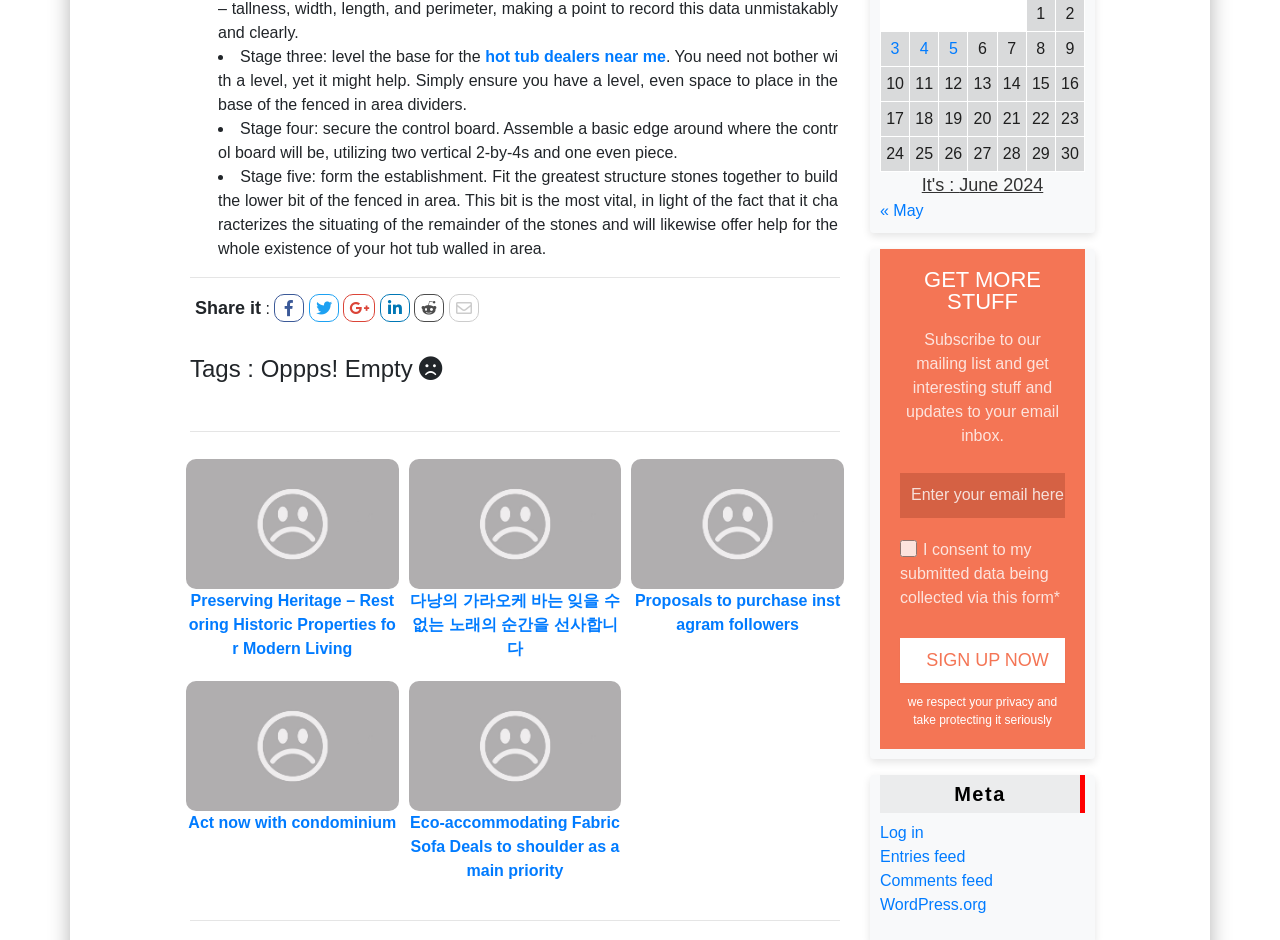Observe the image and answer the following question in detail: What type of links are provided at the bottom of the page?

The links provided at the bottom of the page appear to be related to other topics, such as preserving heritage, condominiums, and eco-friendly fabric sofas, which may be of interest to the user.